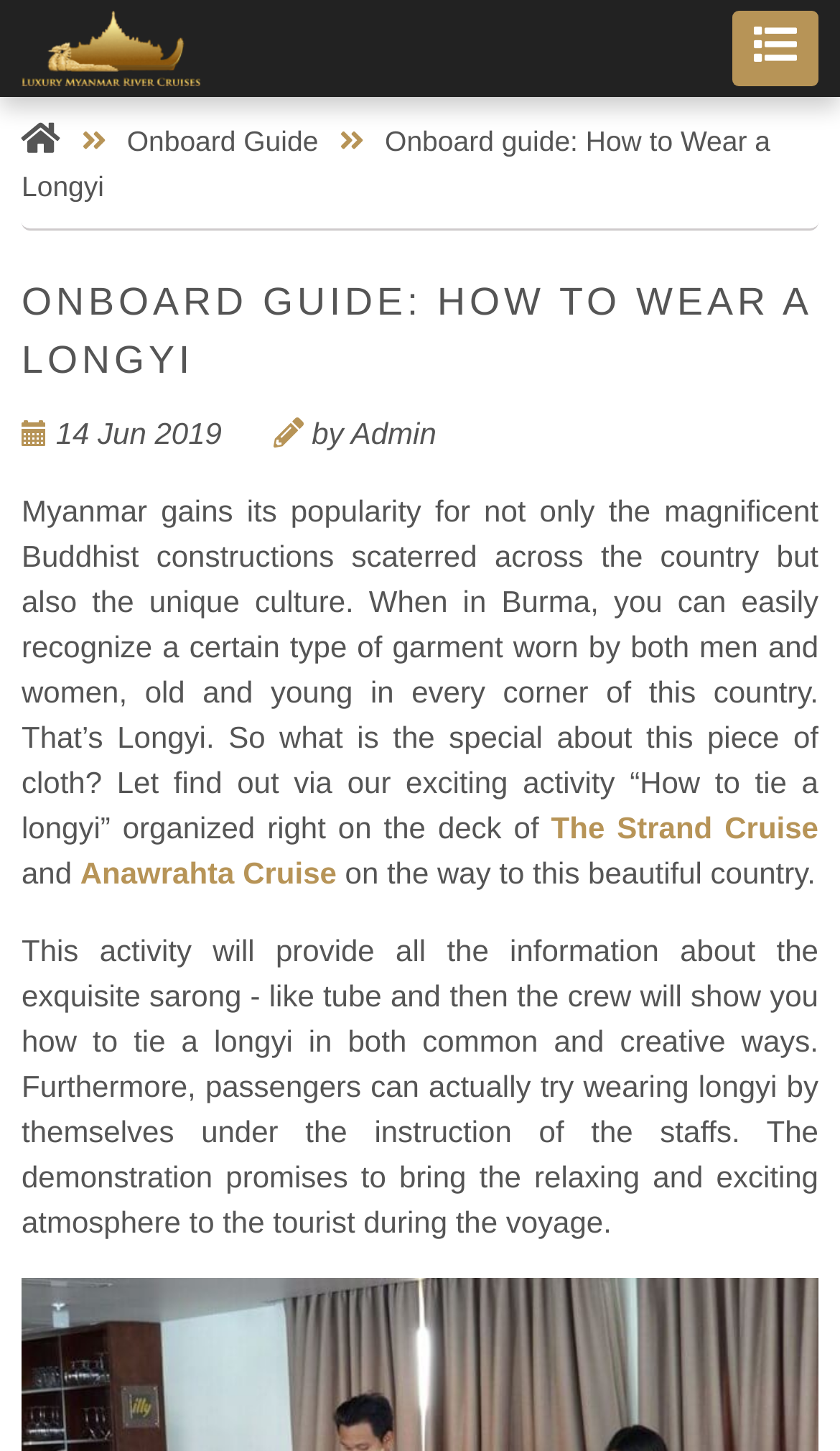What is the name of the cruise where the activity takes place?
Use the information from the image to give a detailed answer to the question.

I found the names of the cruises by looking at the link elements with the contents 'The Strand Cruise' and 'Anawrahta Cruise' which are located at the coordinates [0.656, 0.559, 0.974, 0.582] and [0.096, 0.59, 0.401, 0.614] respectively. These elements are likely to be the names of the cruises where the activity takes place.